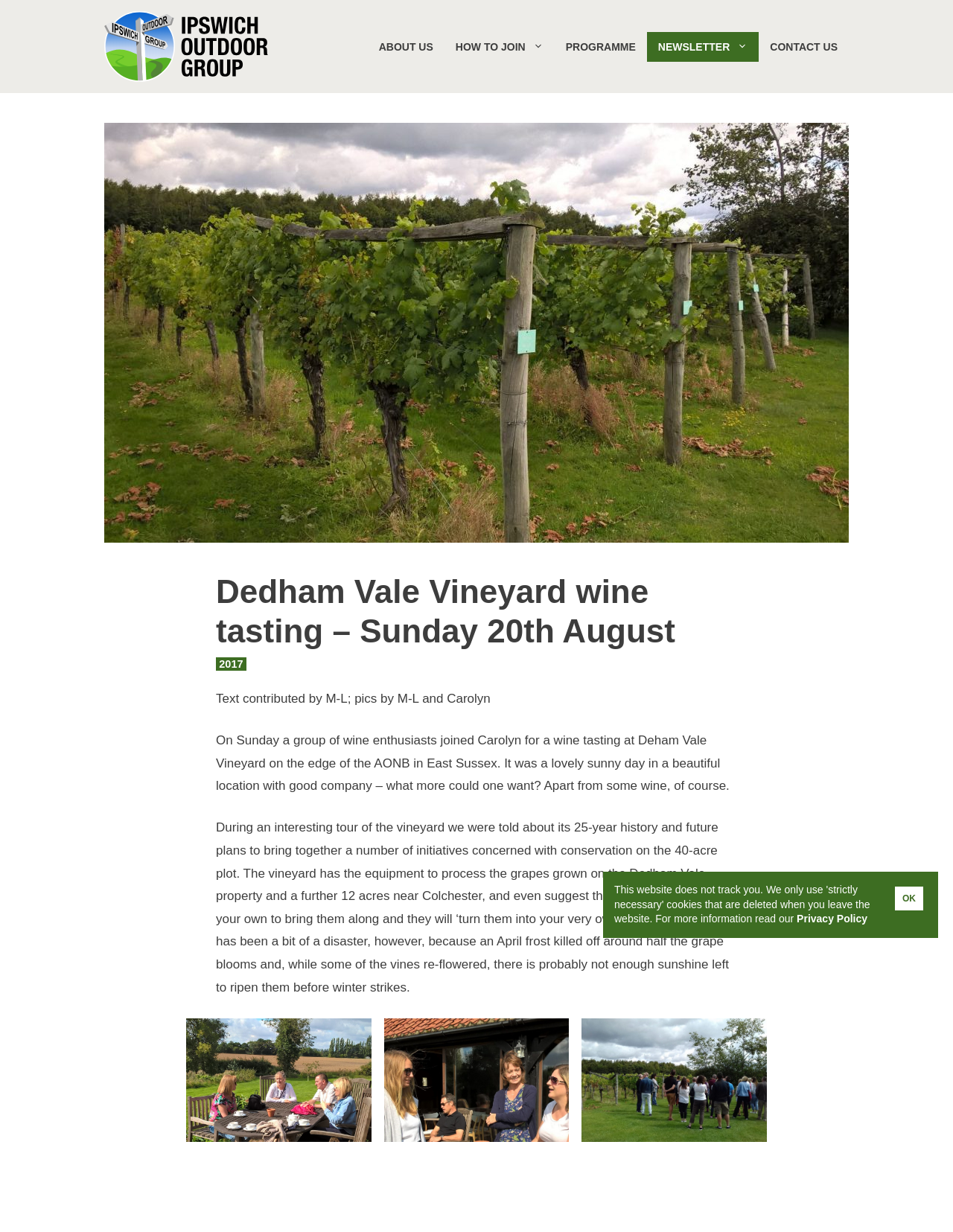Given the description: "Privacy Policy", determine the bounding box coordinates of the UI element. The coordinates should be formatted as four float numbers between 0 and 1, [left, top, right, bottom].

[0.836, 0.741, 0.91, 0.751]